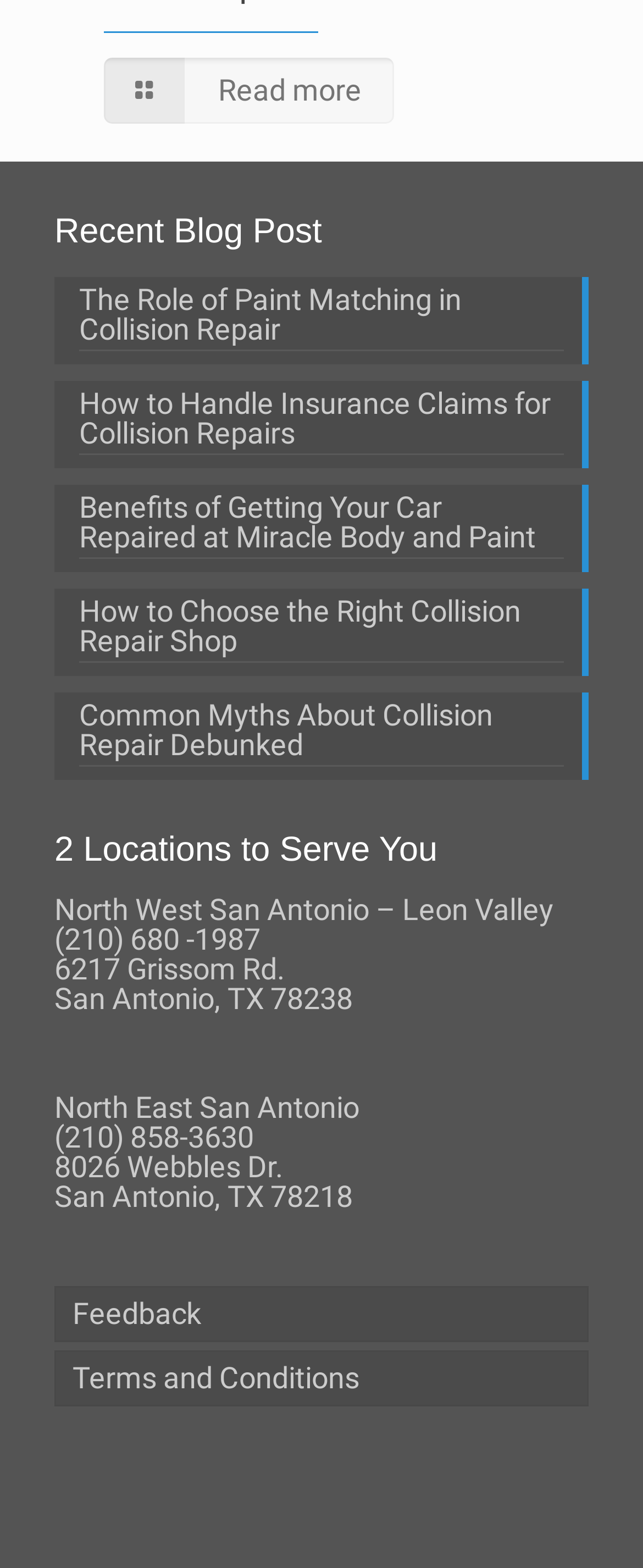Determine the bounding box coordinates of the region that needs to be clicked to achieve the task: "Provide feedback about the website".

[0.085, 0.82, 0.915, 0.856]